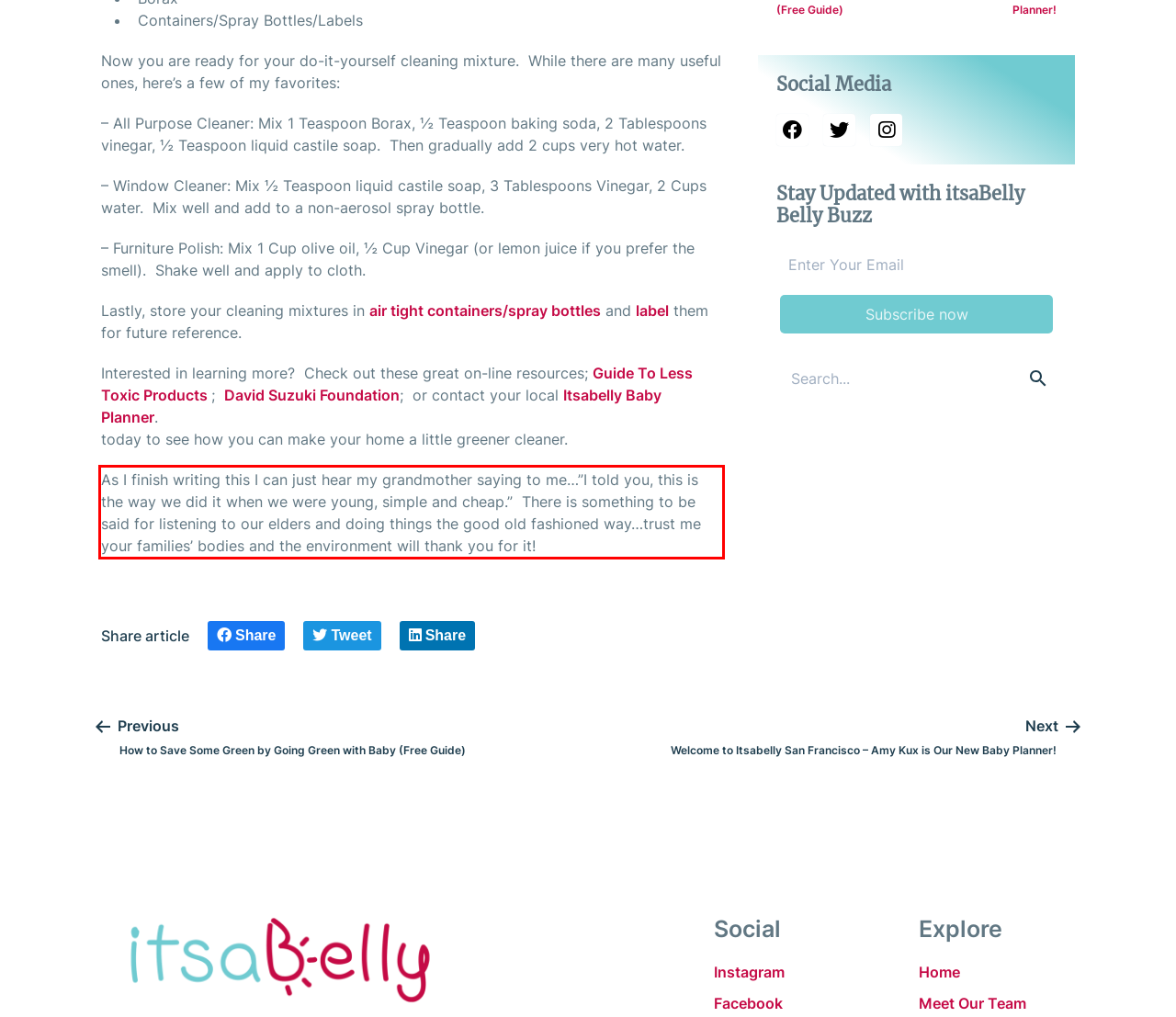The screenshot you have been given contains a UI element surrounded by a red rectangle. Use OCR to read and extract the text inside this red rectangle.

As I finish writing this I can just hear my grandmother saying to me…”I told you, this is the way we did it when we were young, simple and cheap.” There is something to be said for listening to our elders and doing things the good old fashioned way…trust me your families’ bodies and the environment will thank you for it!